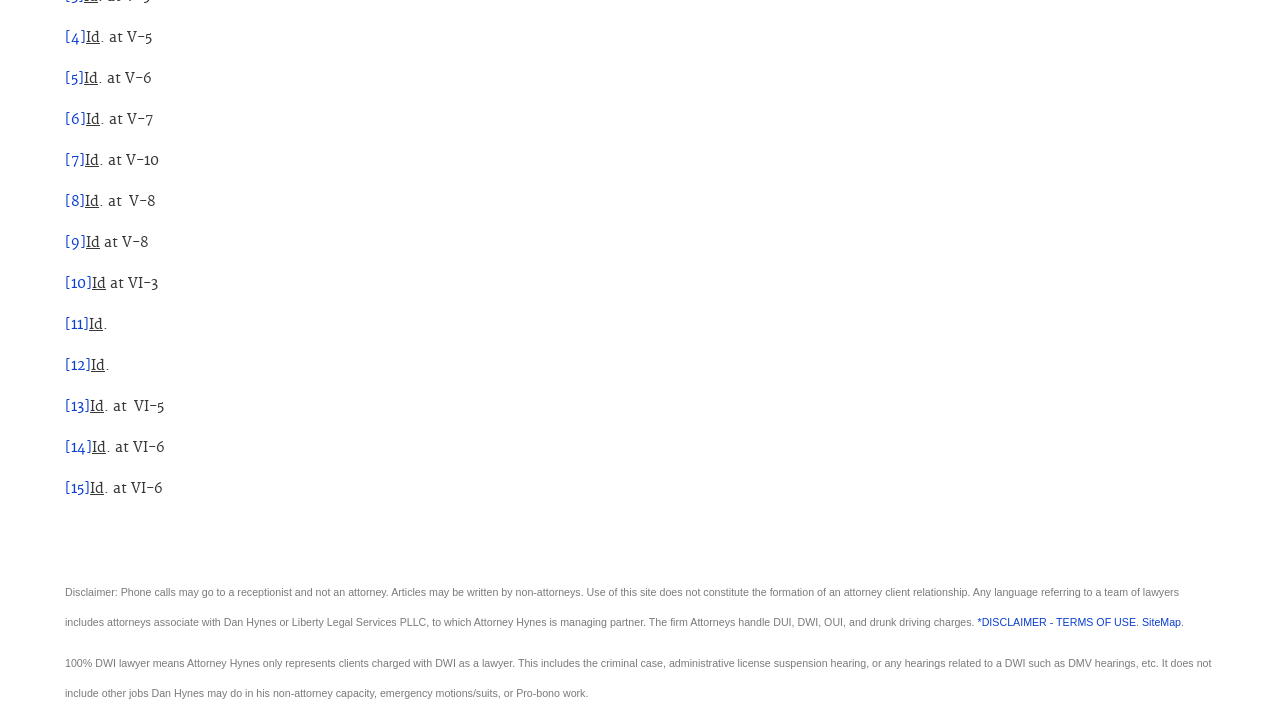Please identify the bounding box coordinates of the region to click in order to complete the given instruction: "View the site map". The coordinates should be four float numbers between 0 and 1, i.e., [left, top, right, bottom].

[0.892, 0.879, 0.923, 0.896]